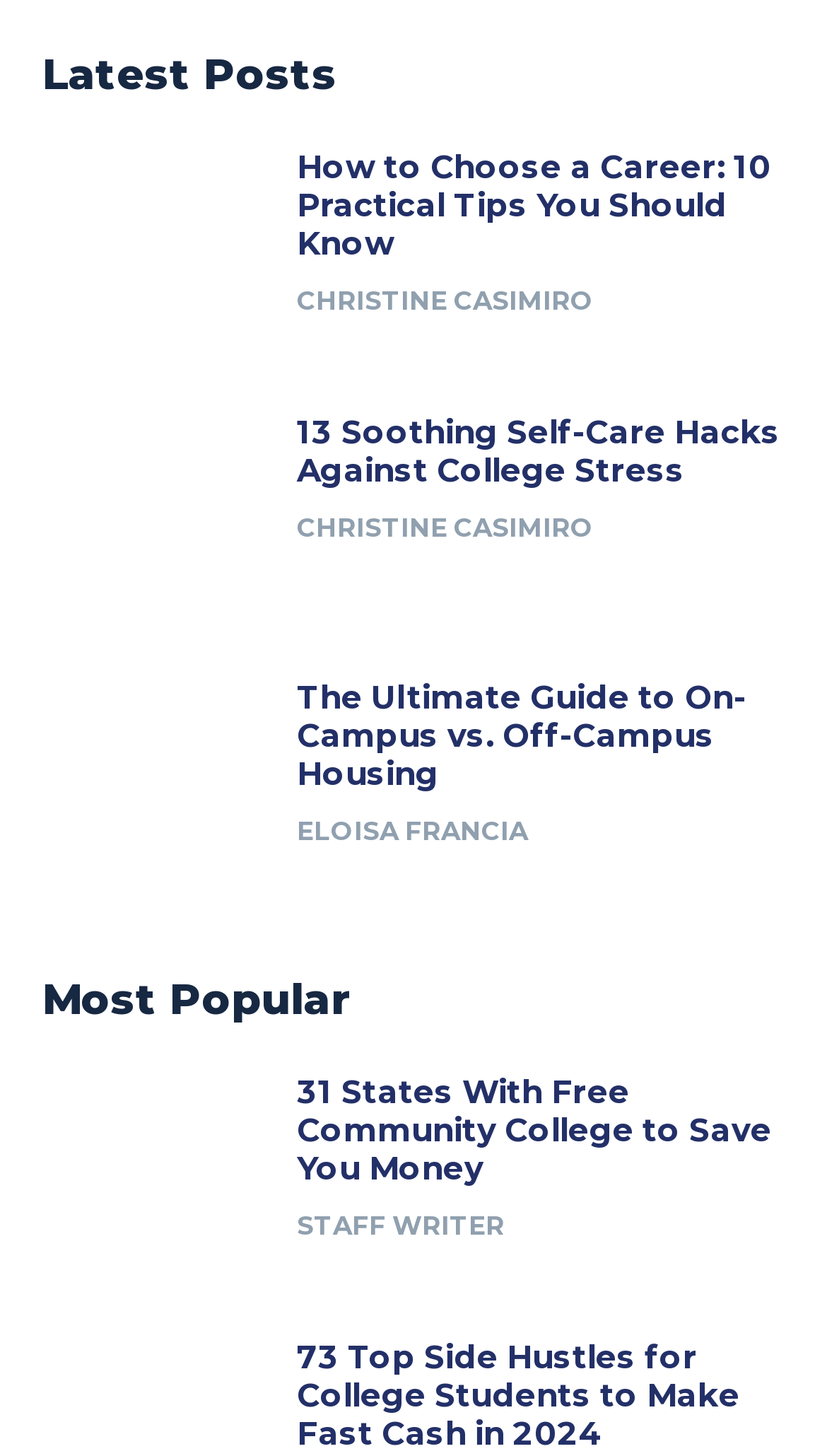Using the provided element description: "Staff Writer", determine the bounding box coordinates of the corresponding UI element in the screenshot.

[0.359, 0.831, 0.61, 0.853]